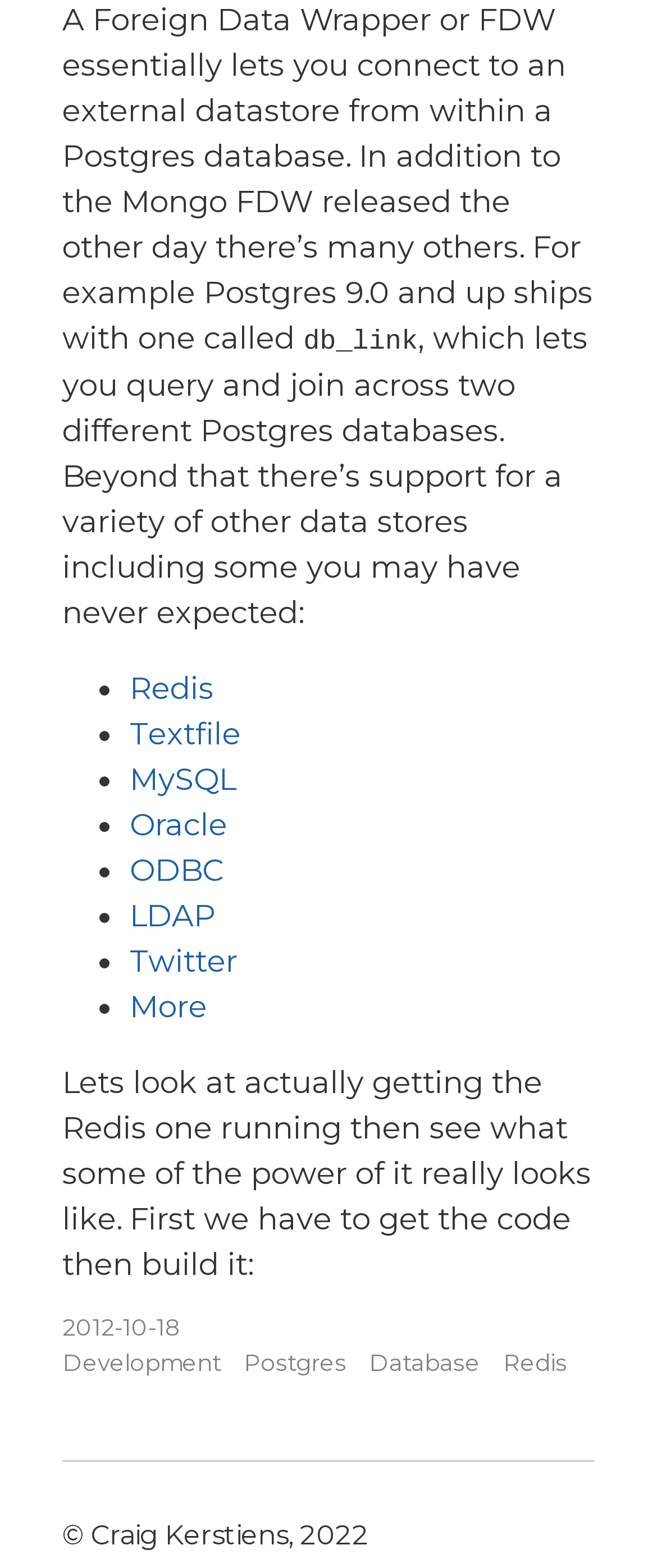What is the date of the article?
Look at the image and answer with only one word or phrase.

2012-10-18